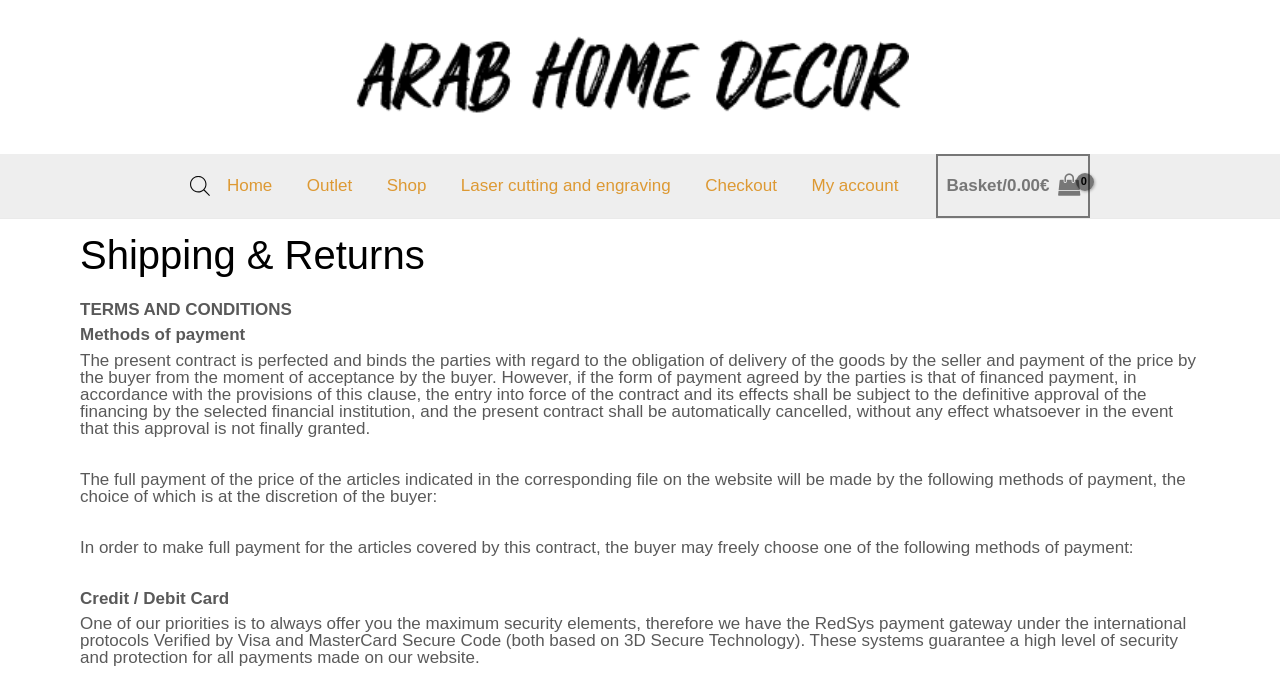What is the purpose of the RedSys payment gateway?
Using the picture, provide a one-word or short phrase answer.

security and protection